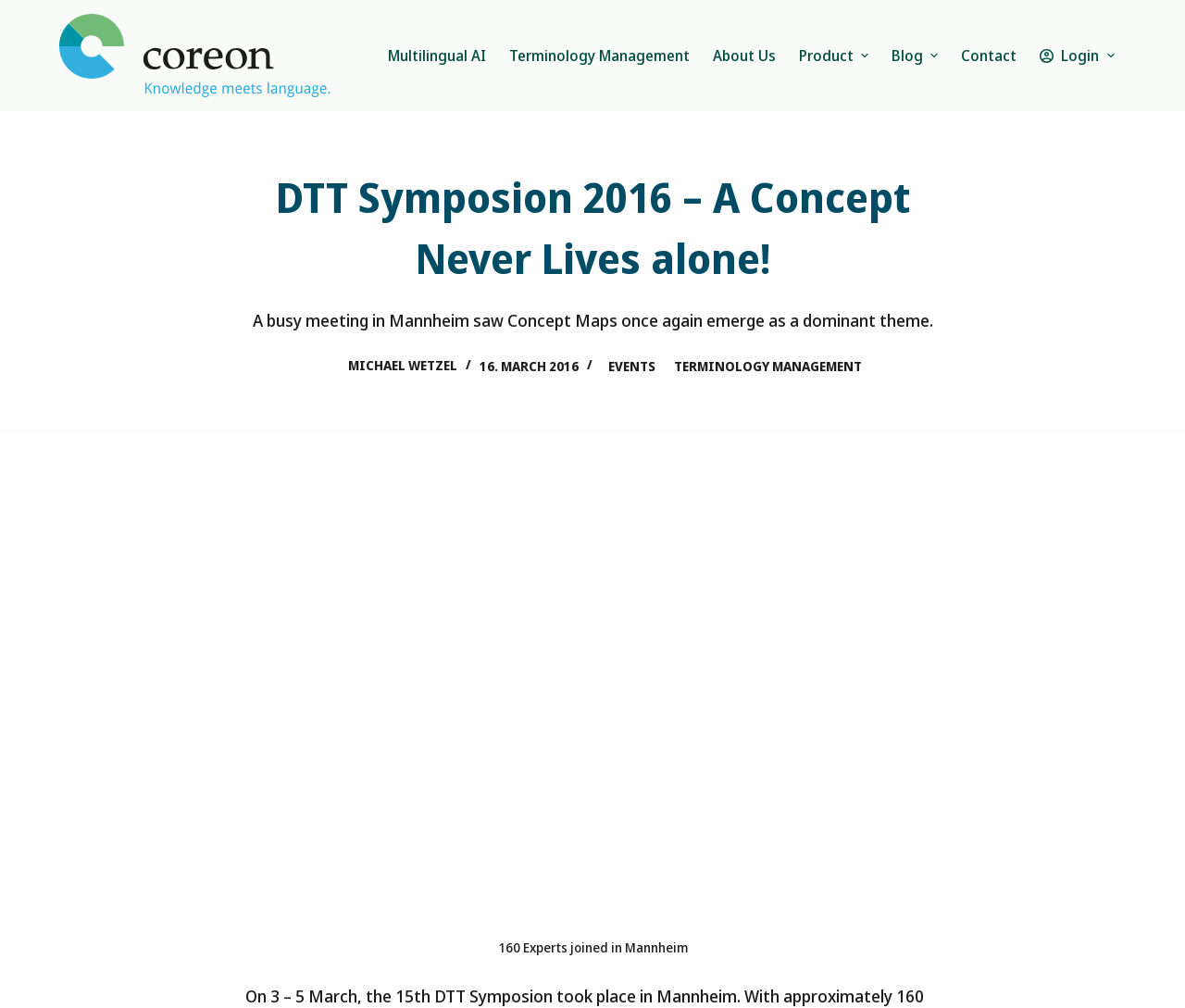Identify the bounding box coordinates necessary to click and complete the given instruction: "View the 'Terminology Management' page".

[0.562, 0.352, 0.734, 0.375]